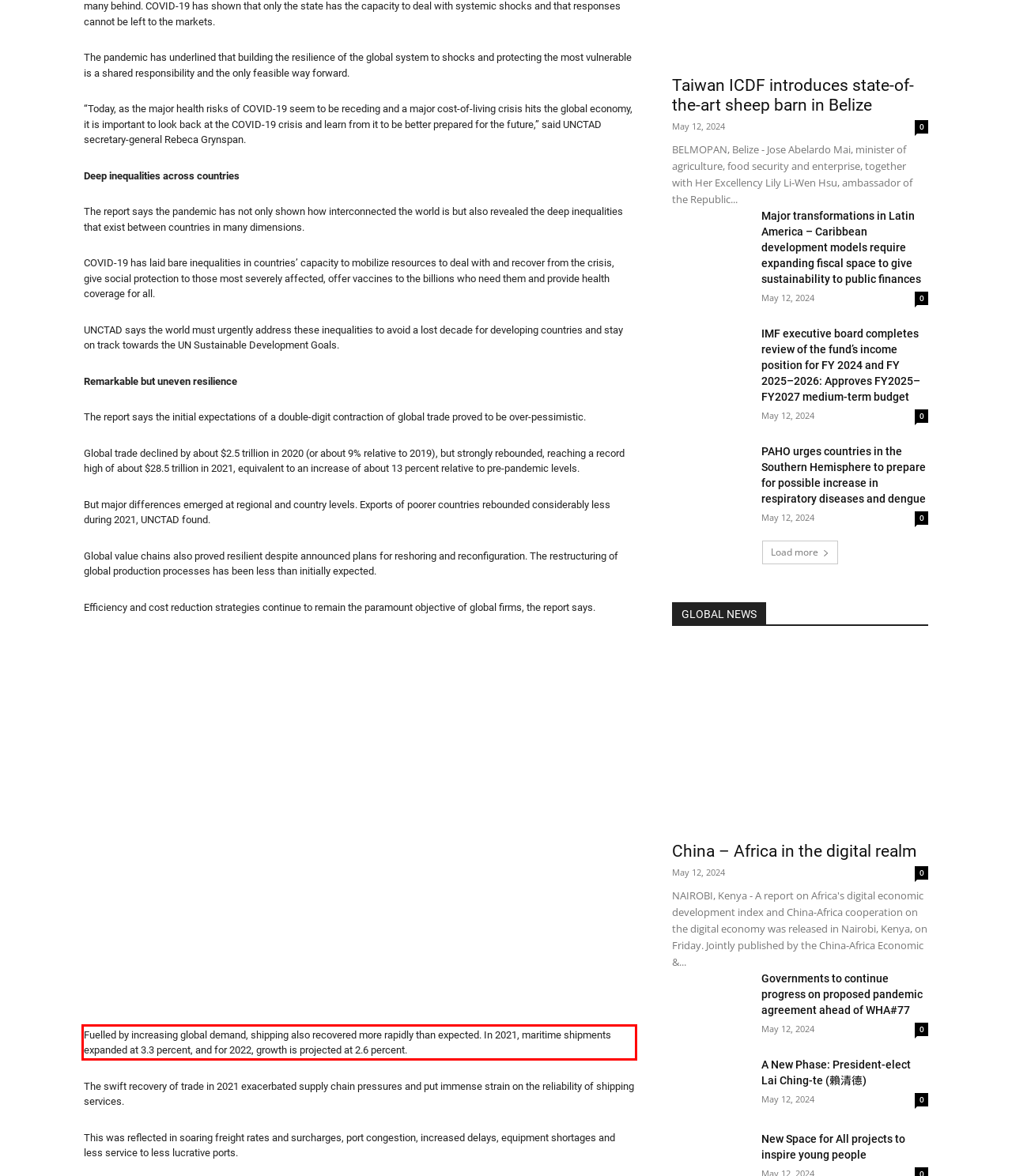Please identify the text within the red rectangular bounding box in the provided webpage screenshot.

Fuelled by increasing global demand, shipping also recovered more rapidly than expected. In 2021, maritime shipments expanded at 3.3 percent, and for 2022, growth is projected at 2.6 percent.